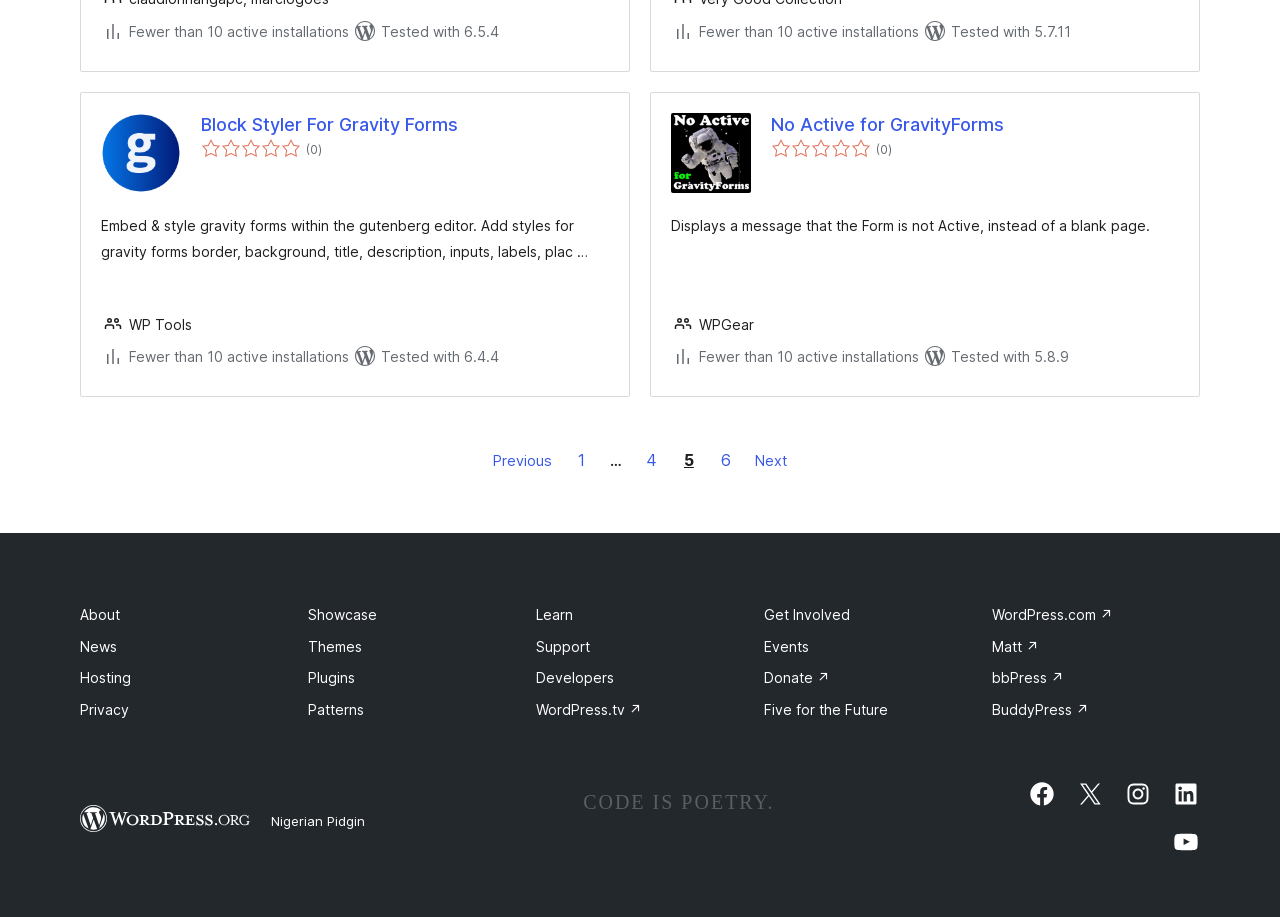Predict the bounding box of the UI element that fits this description: "Learn".

[0.419, 0.661, 0.448, 0.679]